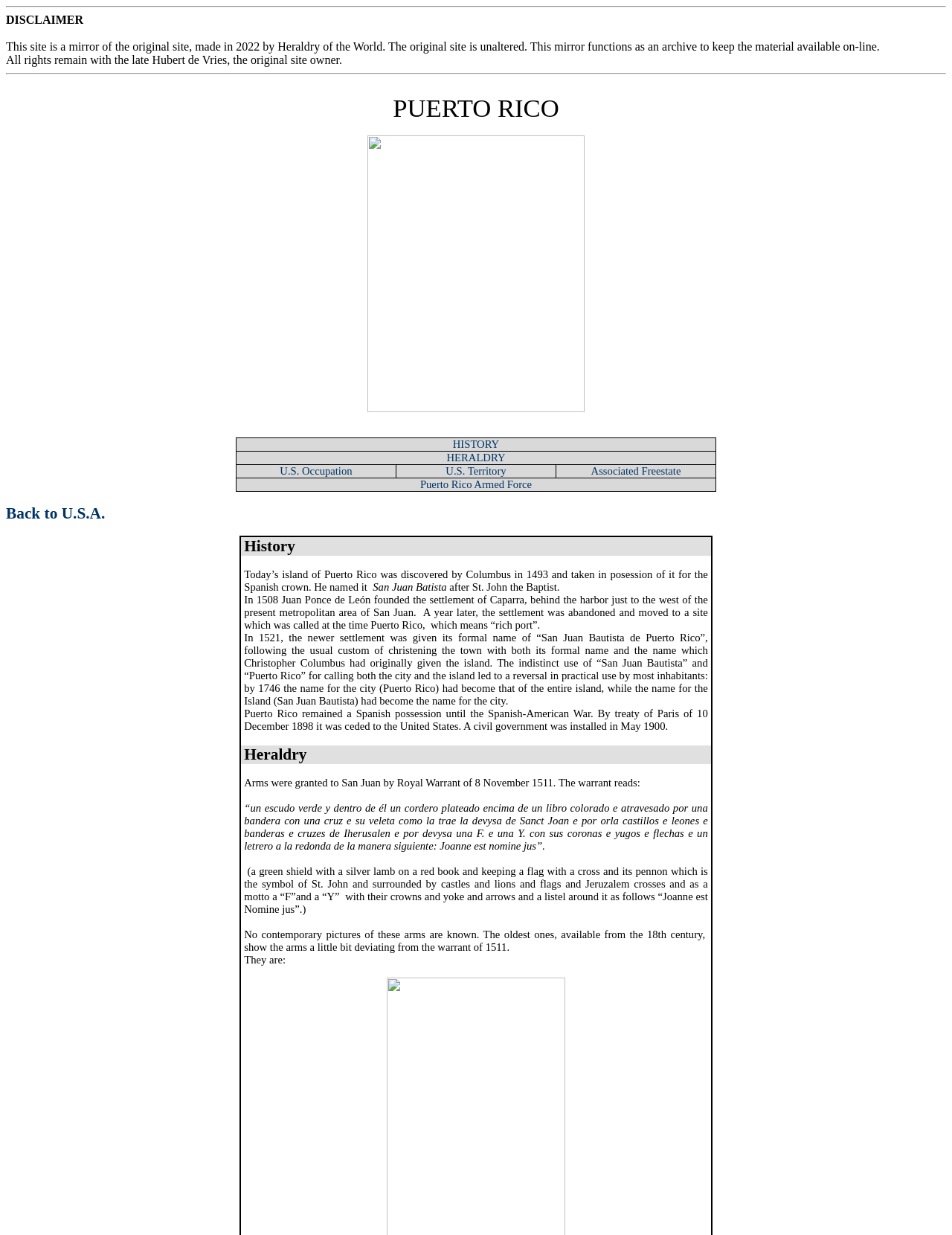Please identify the bounding box coordinates of the region to click in order to complete the task: "Click on U.S. Occupation". The coordinates must be four float numbers between 0 and 1, specified as [left, top, right, bottom].

[0.294, 0.377, 0.37, 0.386]